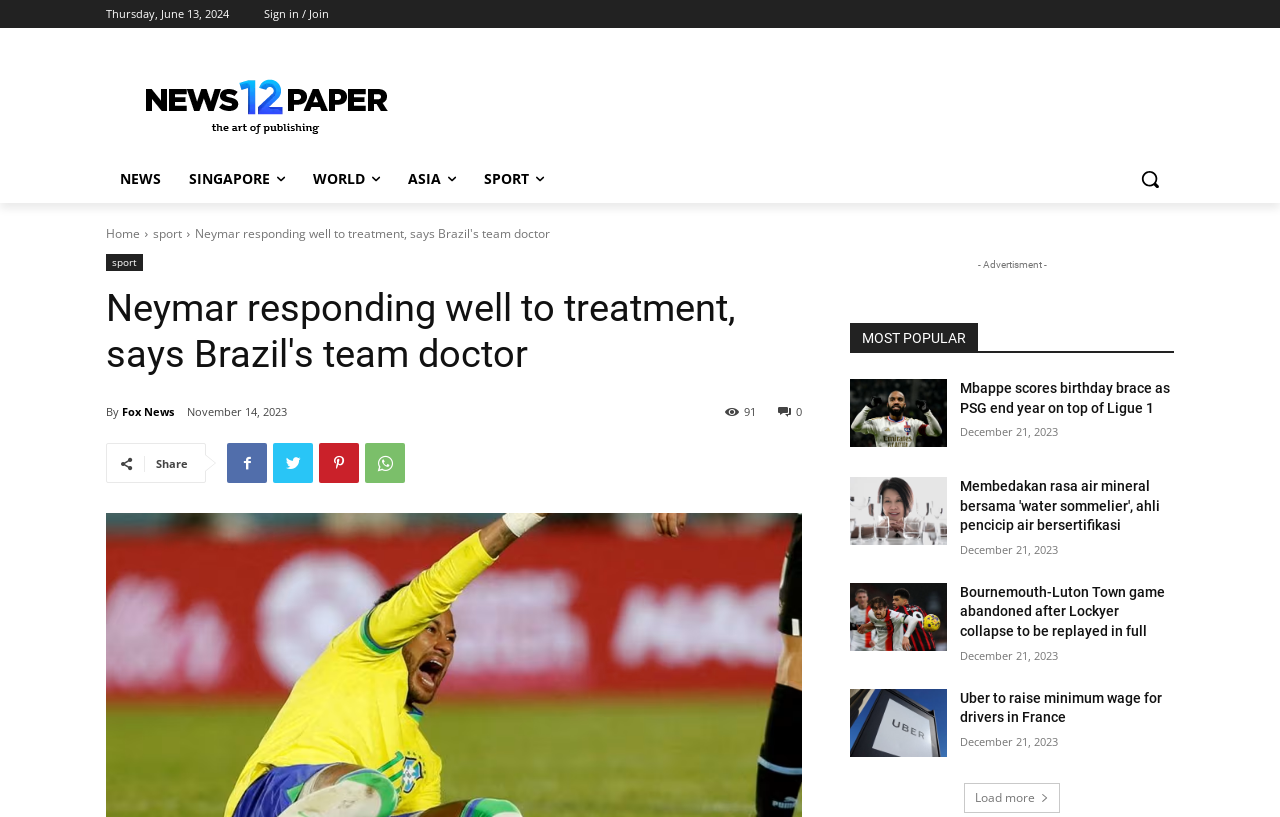Please specify the bounding box coordinates of the clickable region to carry out the following instruction: "Read Neymar responding well to treatment article". The coordinates should be four float numbers between 0 and 1, in the format [left, top, right, bottom].

[0.083, 0.35, 0.627, 0.462]